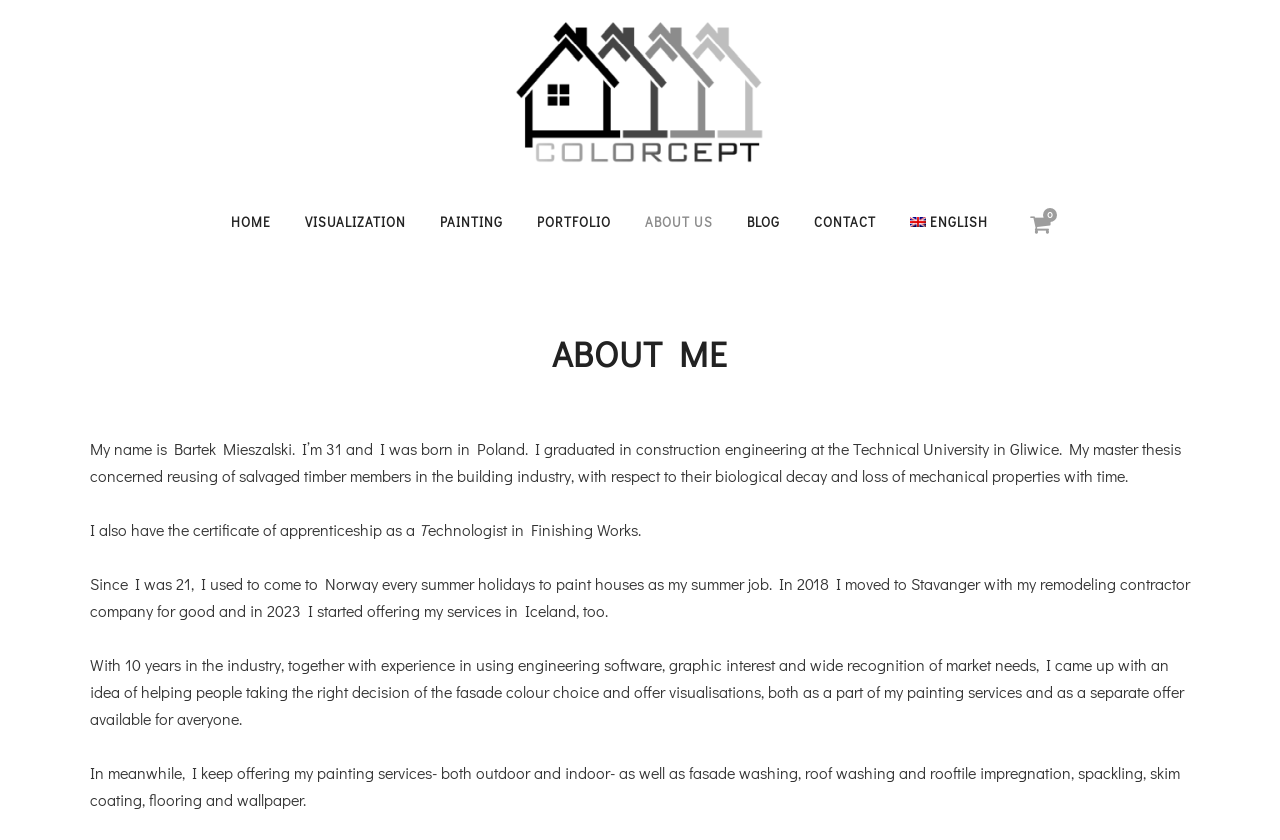What is the person's age? Observe the screenshot and provide a one-word or short phrase answer.

31